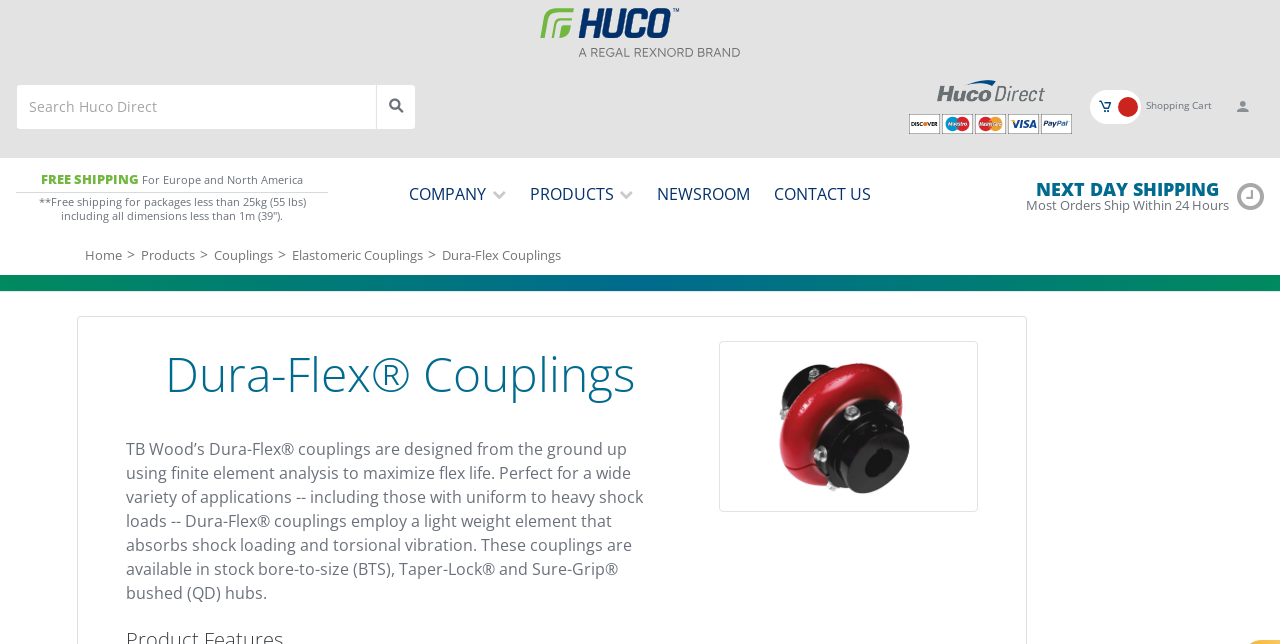Pinpoint the bounding box coordinates of the element to be clicked to execute the instruction: "View Dura-Flex Couplings details".

[0.345, 0.382, 0.438, 0.41]